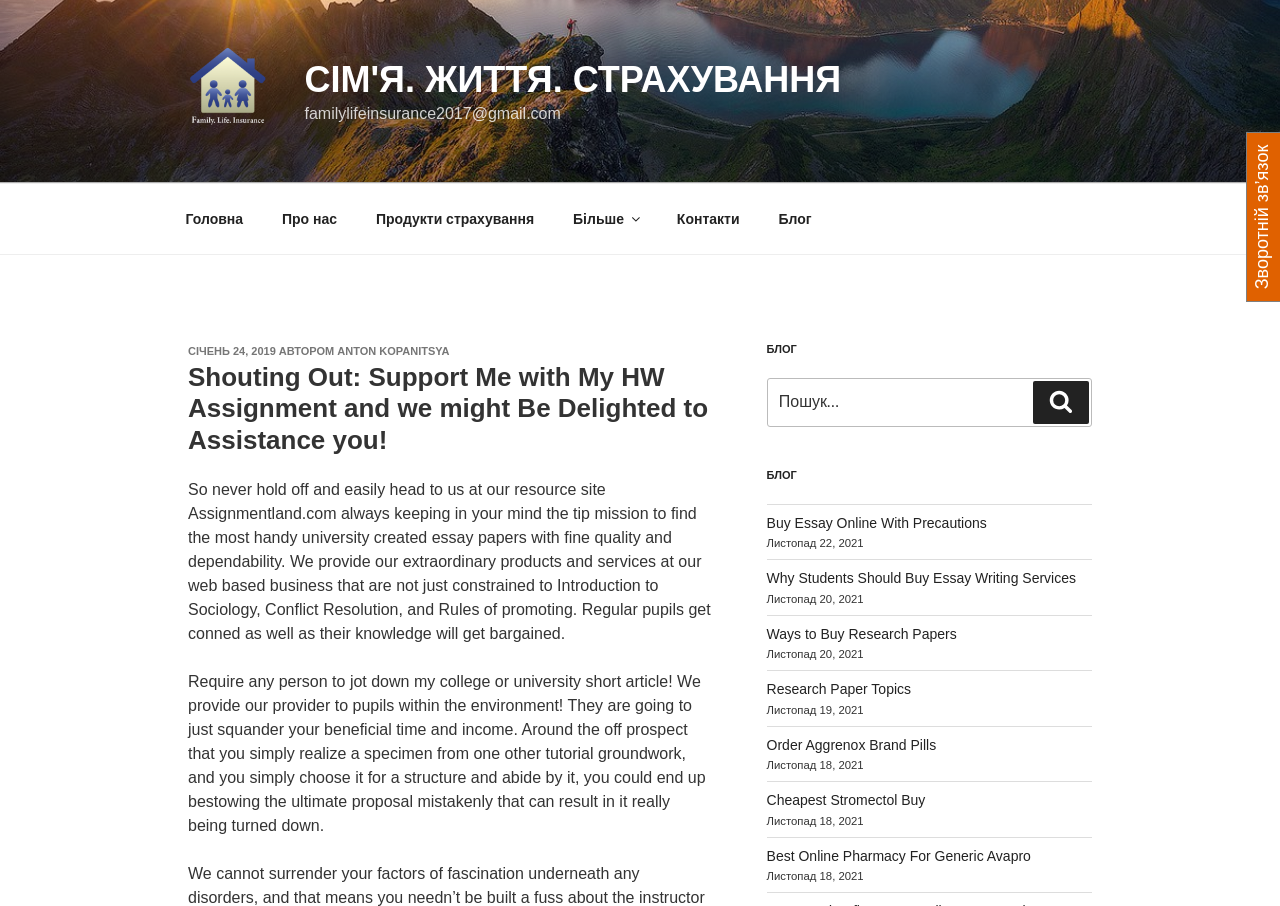Please identify the bounding box coordinates of the clickable area that will fulfill the following instruction: "Click on the 'Politics' link". The coordinates should be in the format of four float numbers between 0 and 1, i.e., [left, top, right, bottom].

None